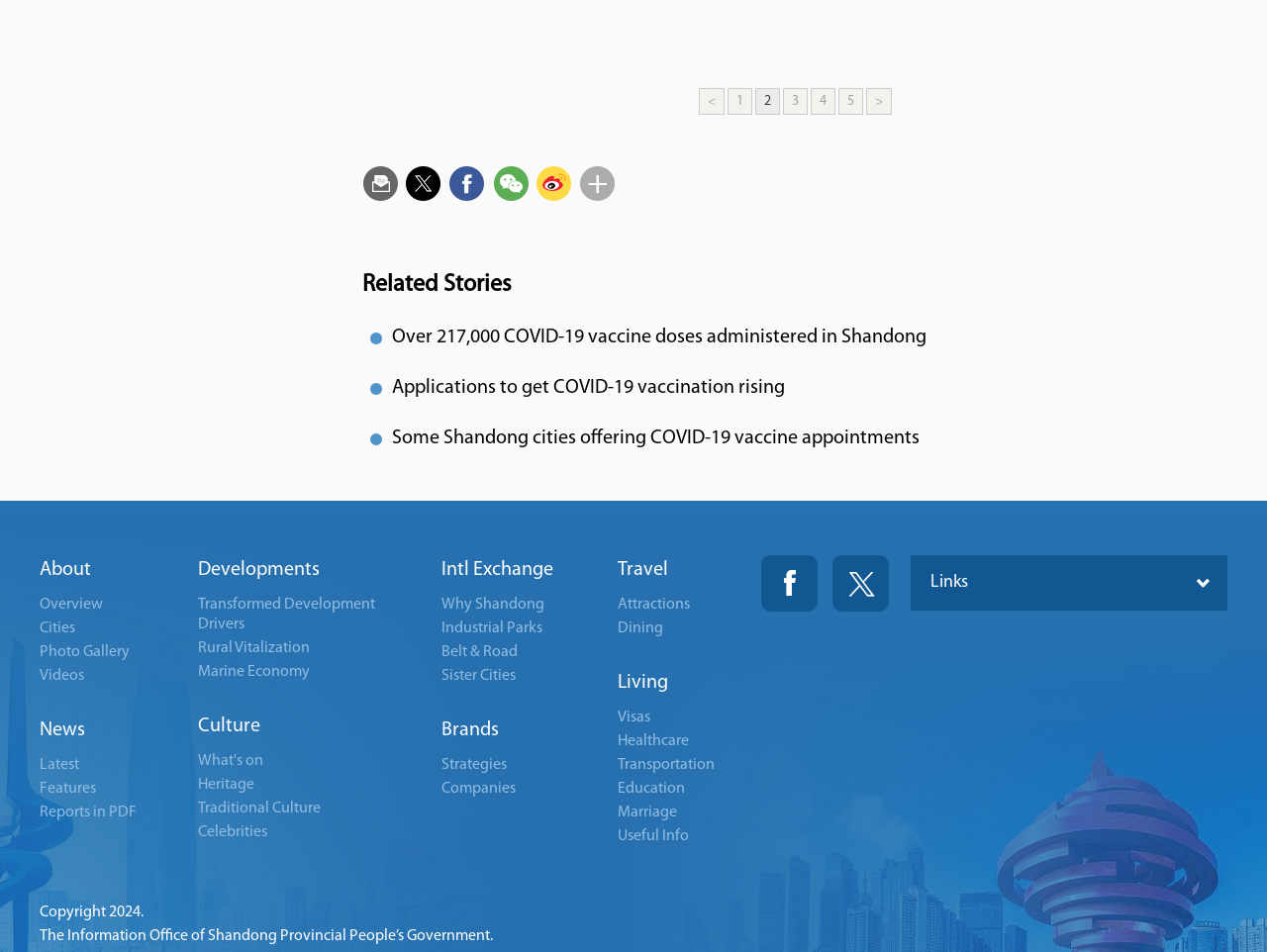Identify the bounding box coordinates of the clickable region required to complete the instruction: "View 'Over 217,000 COVID-19 vaccine doses administered in Shandong'". The coordinates should be given as four float numbers within the range of 0 and 1, i.e., [left, top, right, bottom].

[0.309, 0.344, 0.731, 0.365]